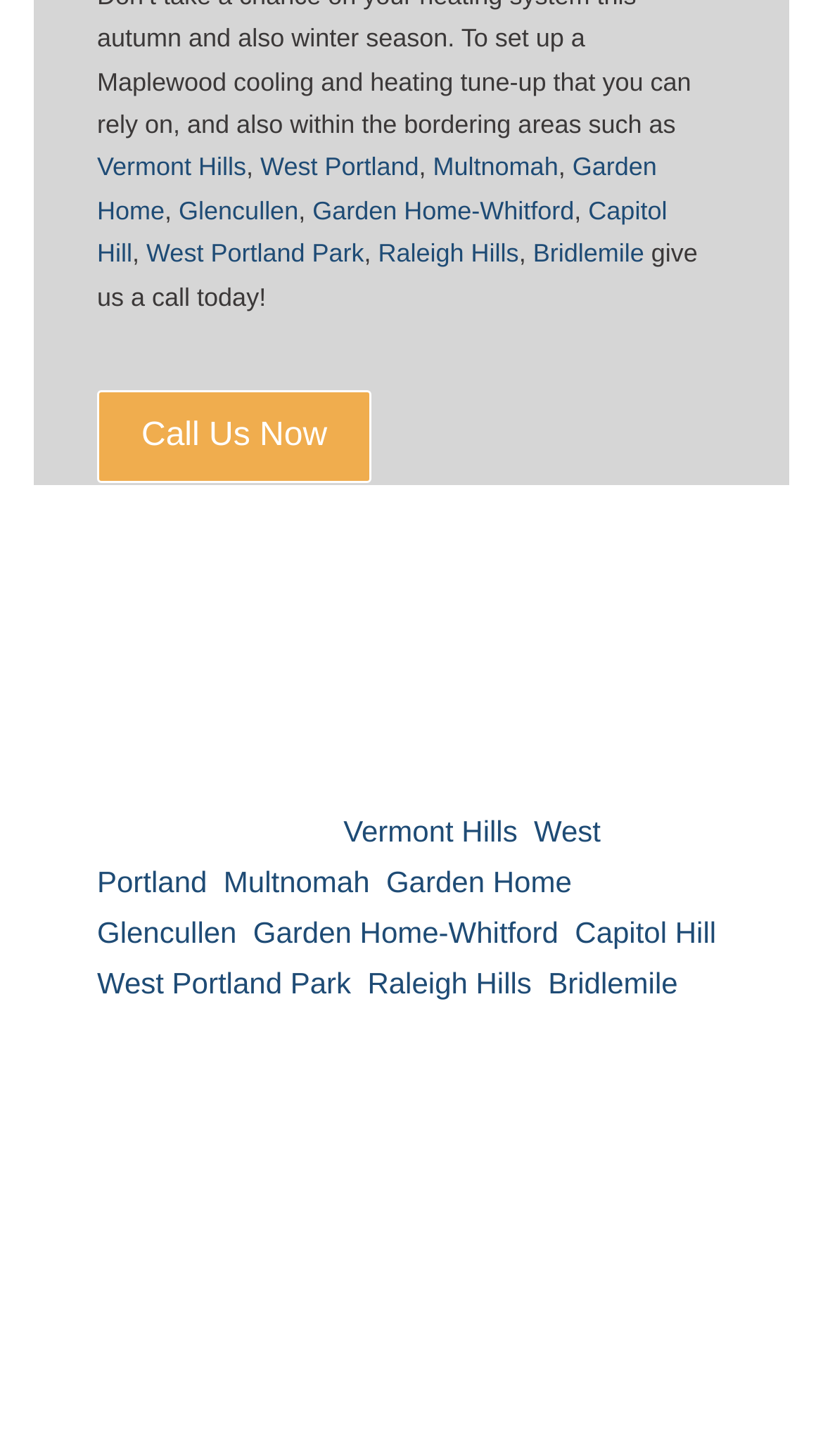Please find the bounding box coordinates of the element's region to be clicked to carry out this instruction: "Explore Multnomah".

[0.526, 0.105, 0.678, 0.125]